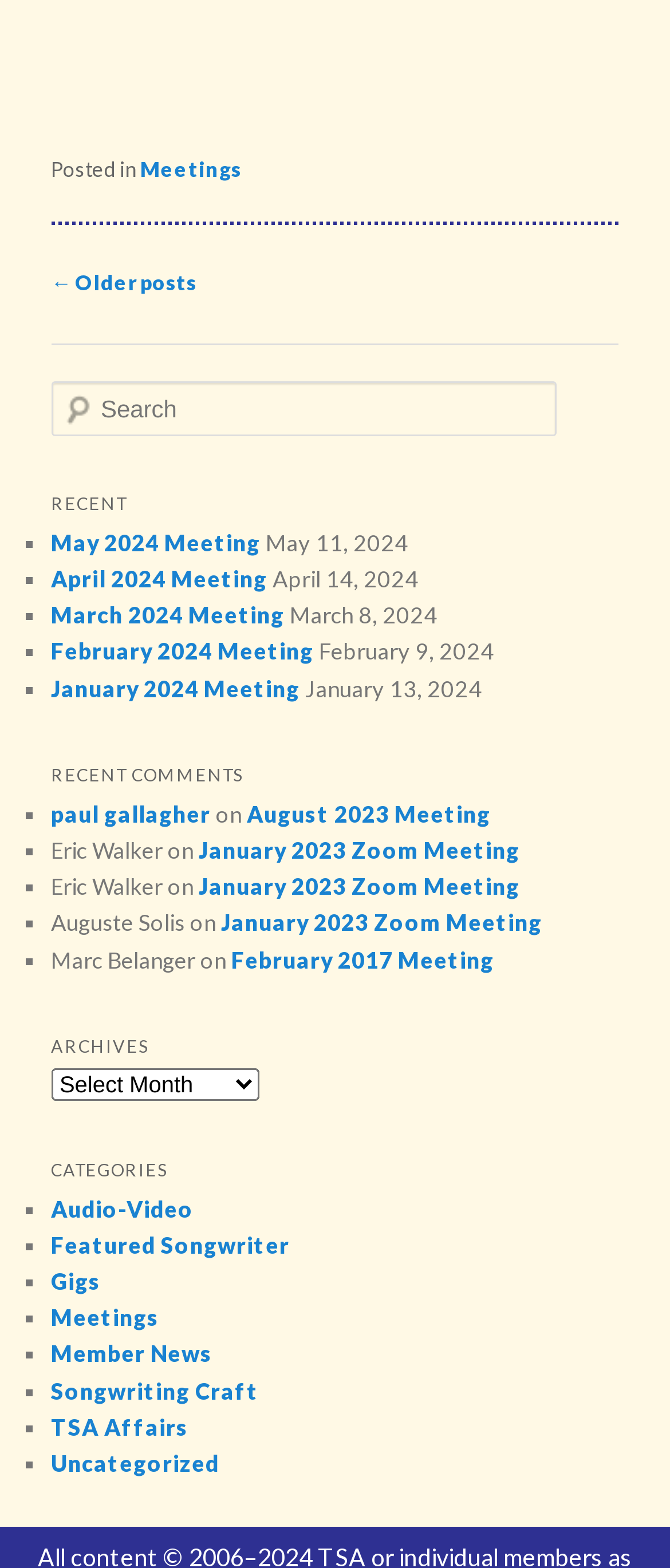Please identify the bounding box coordinates of the region to click in order to complete the given instruction: "View older posts". The coordinates should be four float numbers between 0 and 1, i.e., [left, top, right, bottom].

[0.076, 0.172, 0.294, 0.188]